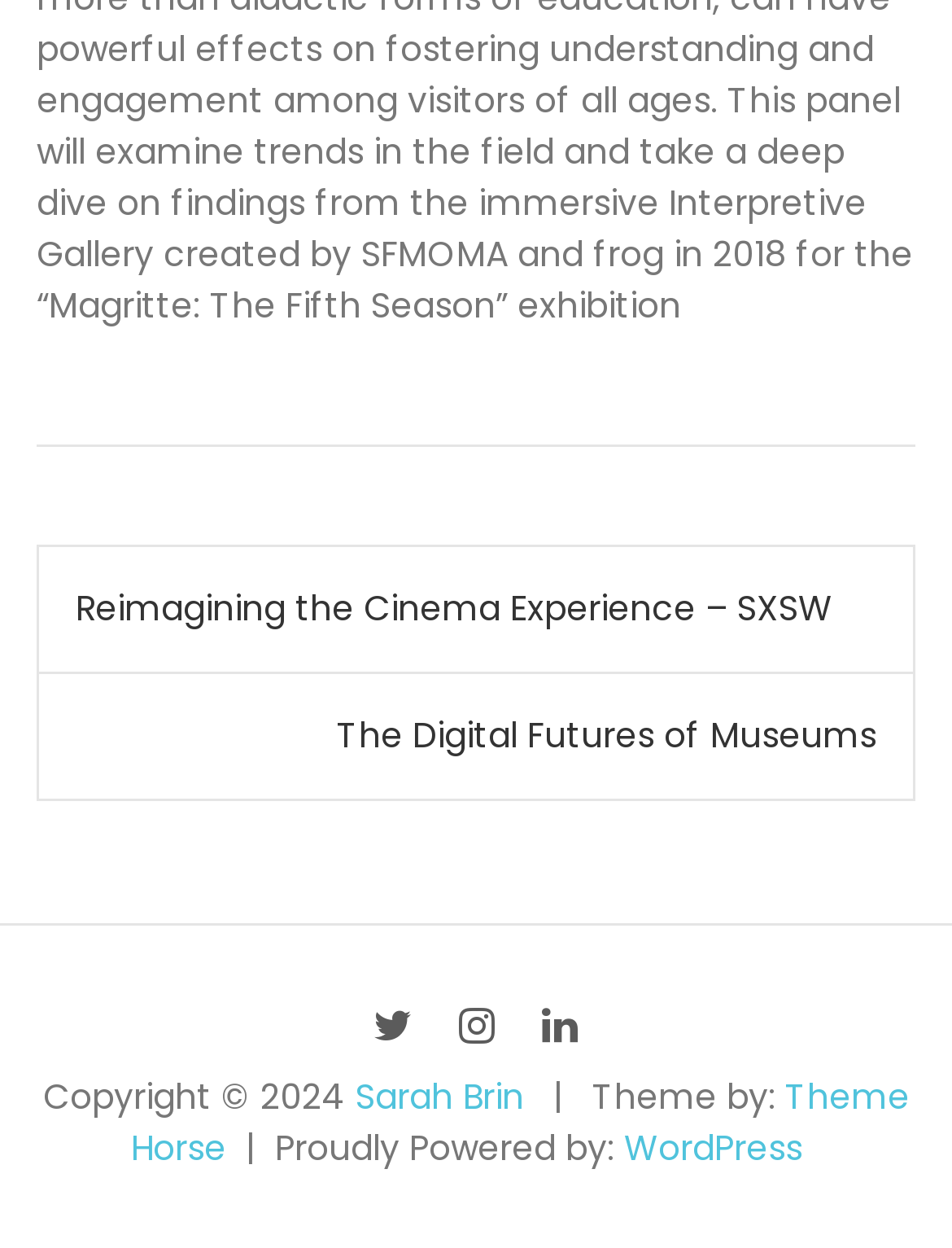Please identify the bounding box coordinates of the element I need to click to follow this instruction: "Click on the 'Reimagining the Cinema Experience – SXSW' post".

[0.041, 0.439, 0.959, 0.538]